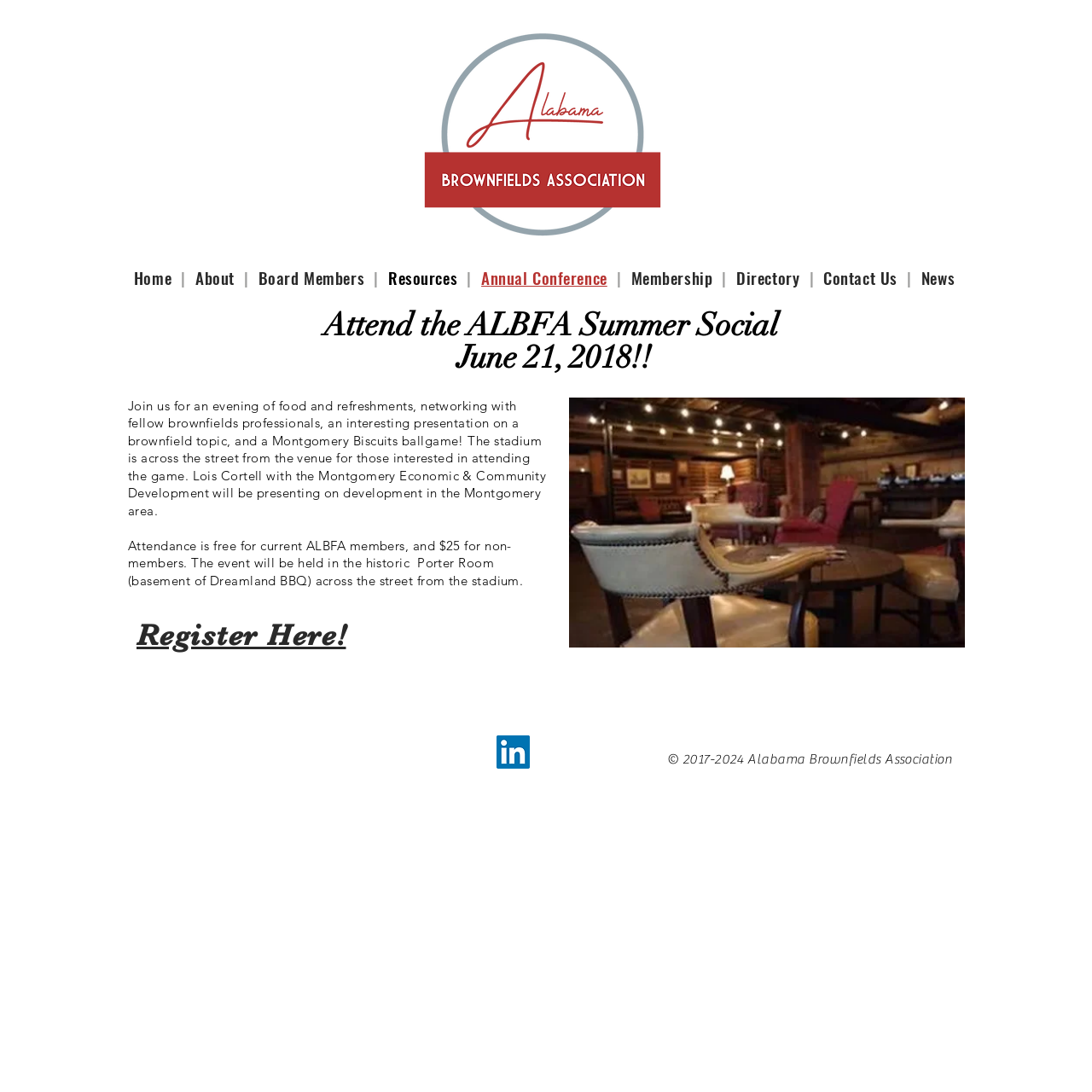Pinpoint the bounding box coordinates of the element to be clicked to execute the instruction: "Visit LinkedIn Social Icon".

[0.455, 0.673, 0.485, 0.704]